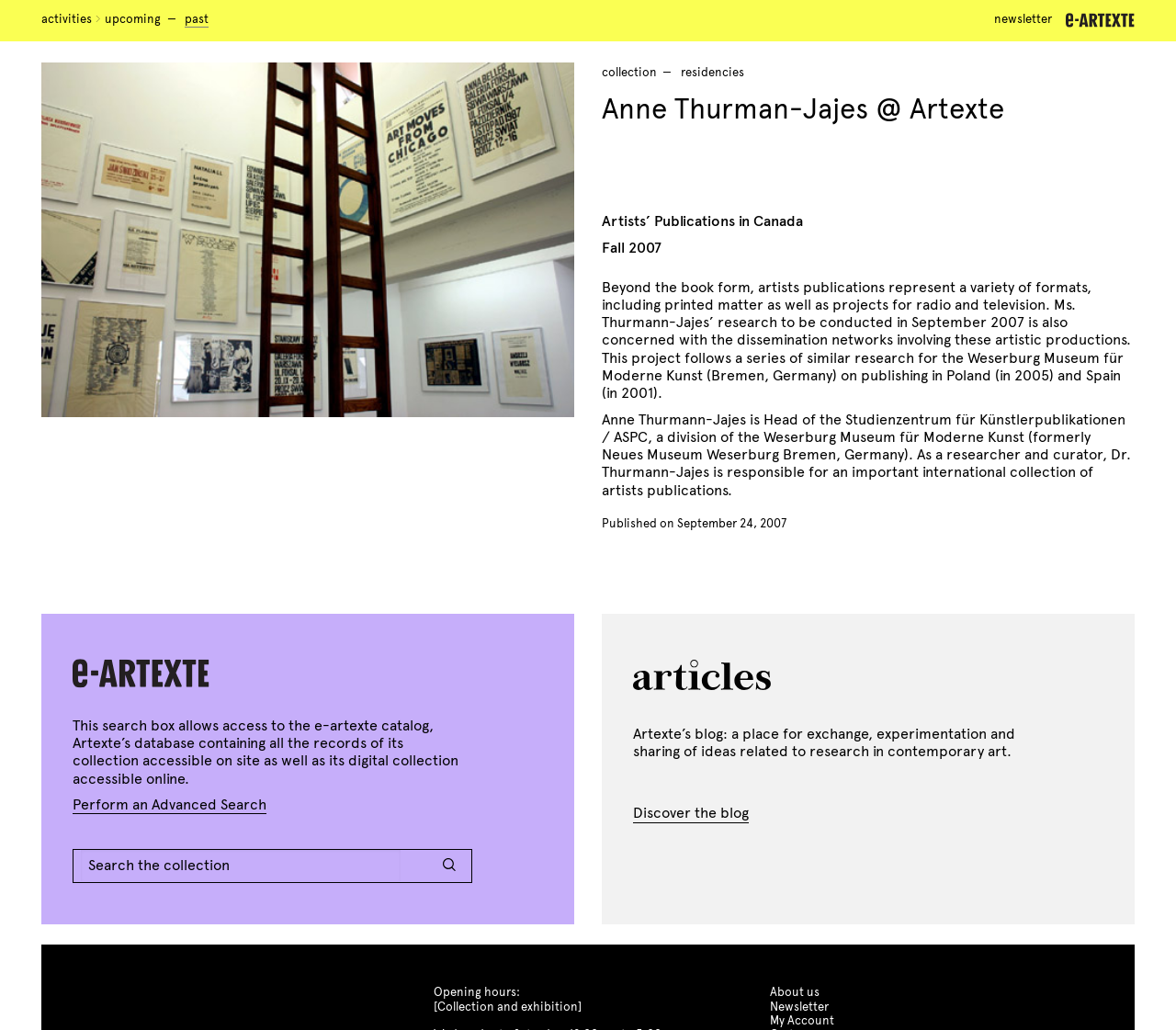Answer succinctly with a single word or phrase:
What is the name of the researcher?

Anne Thurmann-Jajes